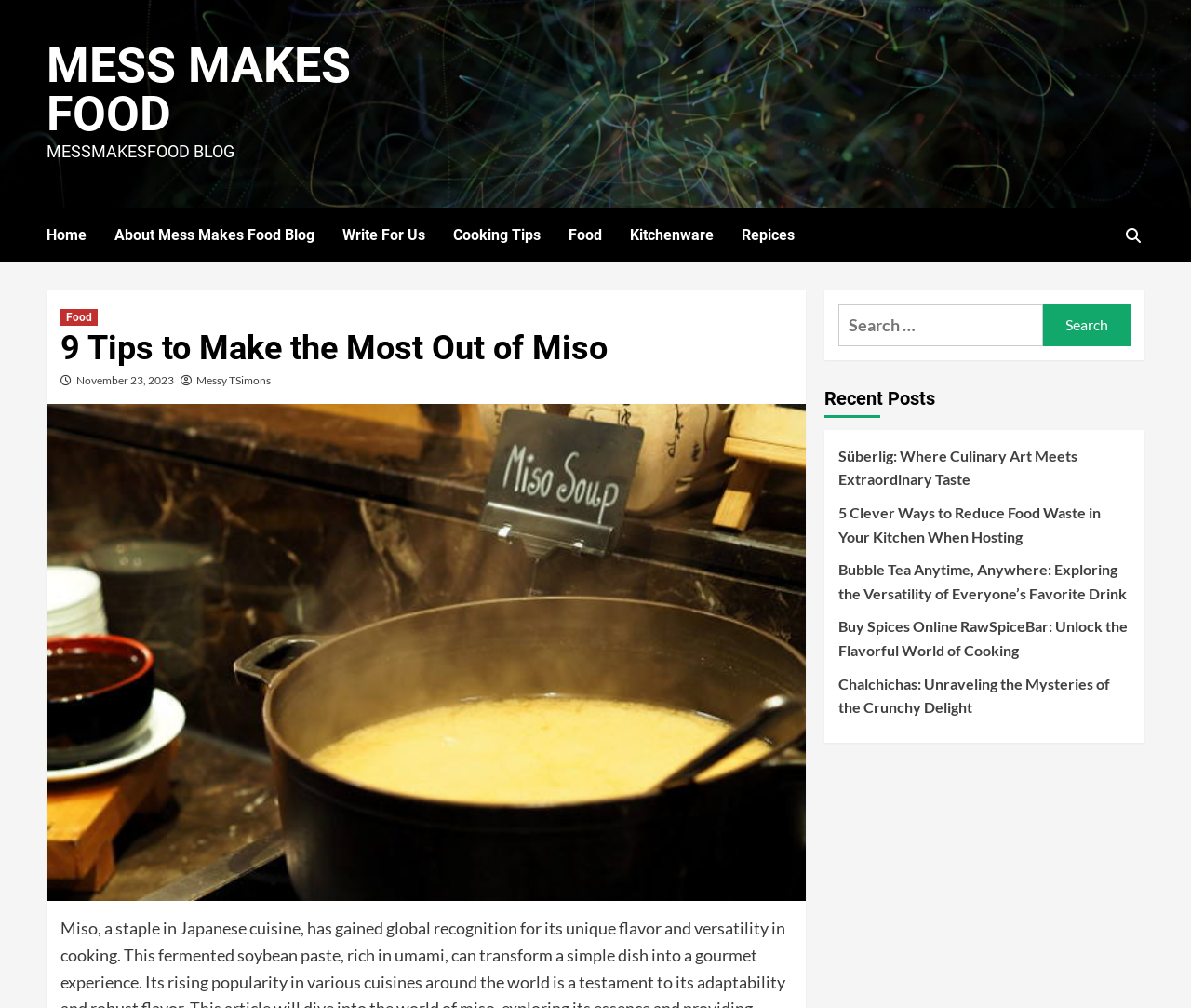From the element description: "About Mess Makes Food Blog", extract the bounding box coordinates of the UI element. The coordinates should be expressed as four float numbers between 0 and 1, in the order [left, top, right, bottom].

[0.096, 0.206, 0.288, 0.26]